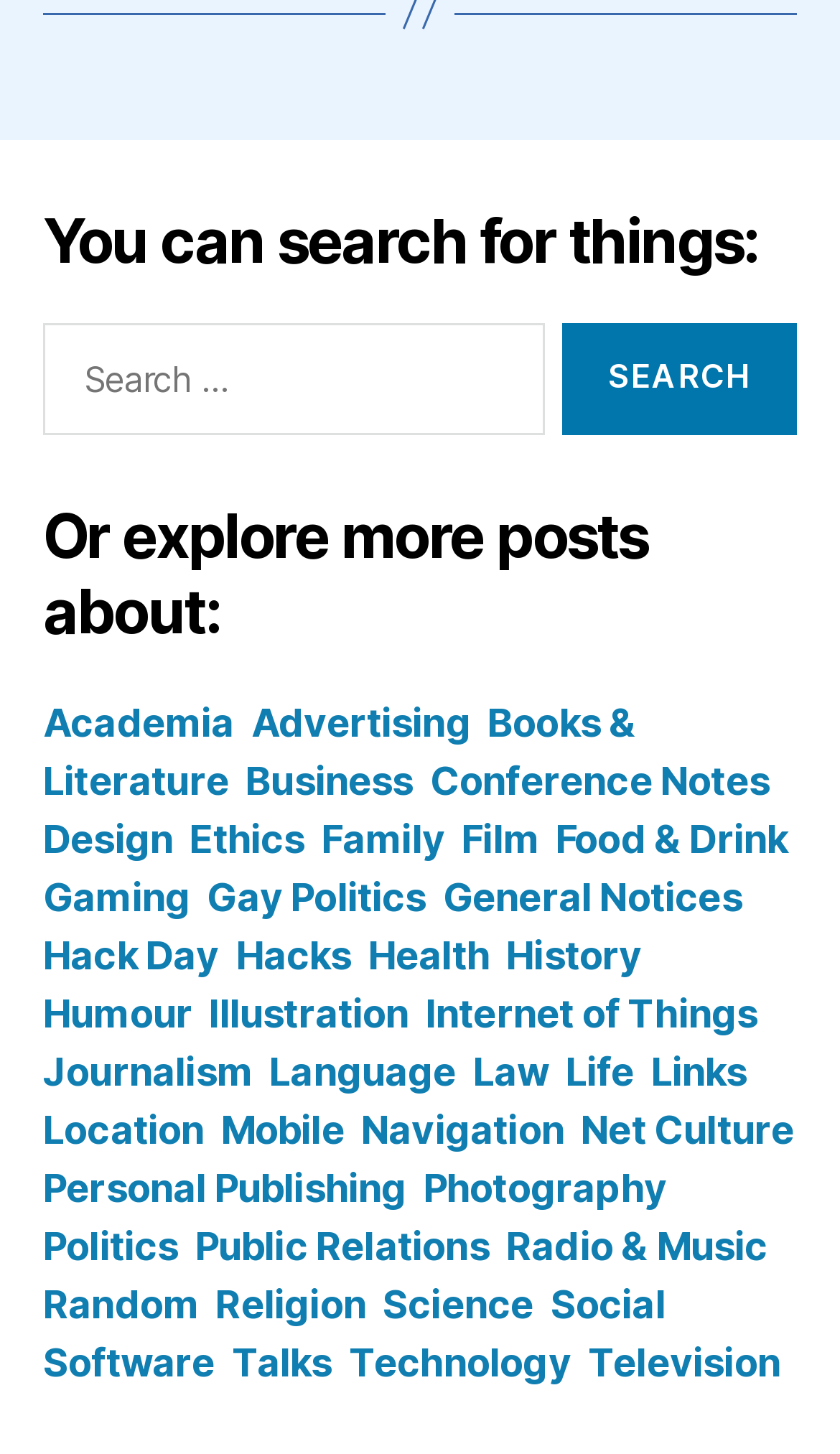Specify the bounding box coordinates of the element's area that should be clicked to execute the given instruction: "Search for things". The coordinates should be four float numbers between 0 and 1, i.e., [left, top, right, bottom].

[0.031, 0.222, 0.949, 0.311]